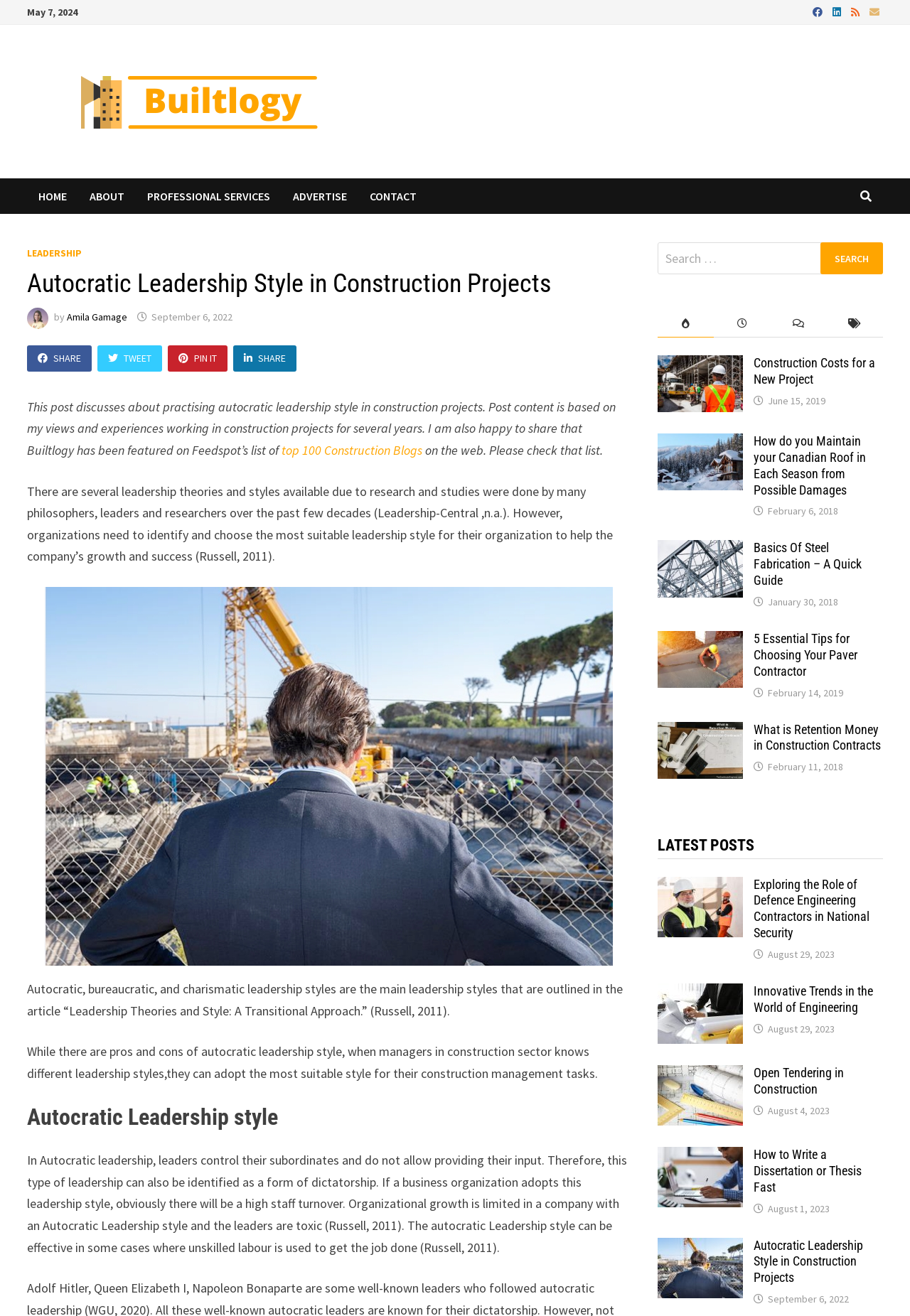Determine the bounding box coordinates for the clickable element required to fulfill the instruction: "Click on the 'HOME' link". Provide the coordinates as four float numbers between 0 and 1, i.e., [left, top, right, bottom].

[0.03, 0.136, 0.086, 0.163]